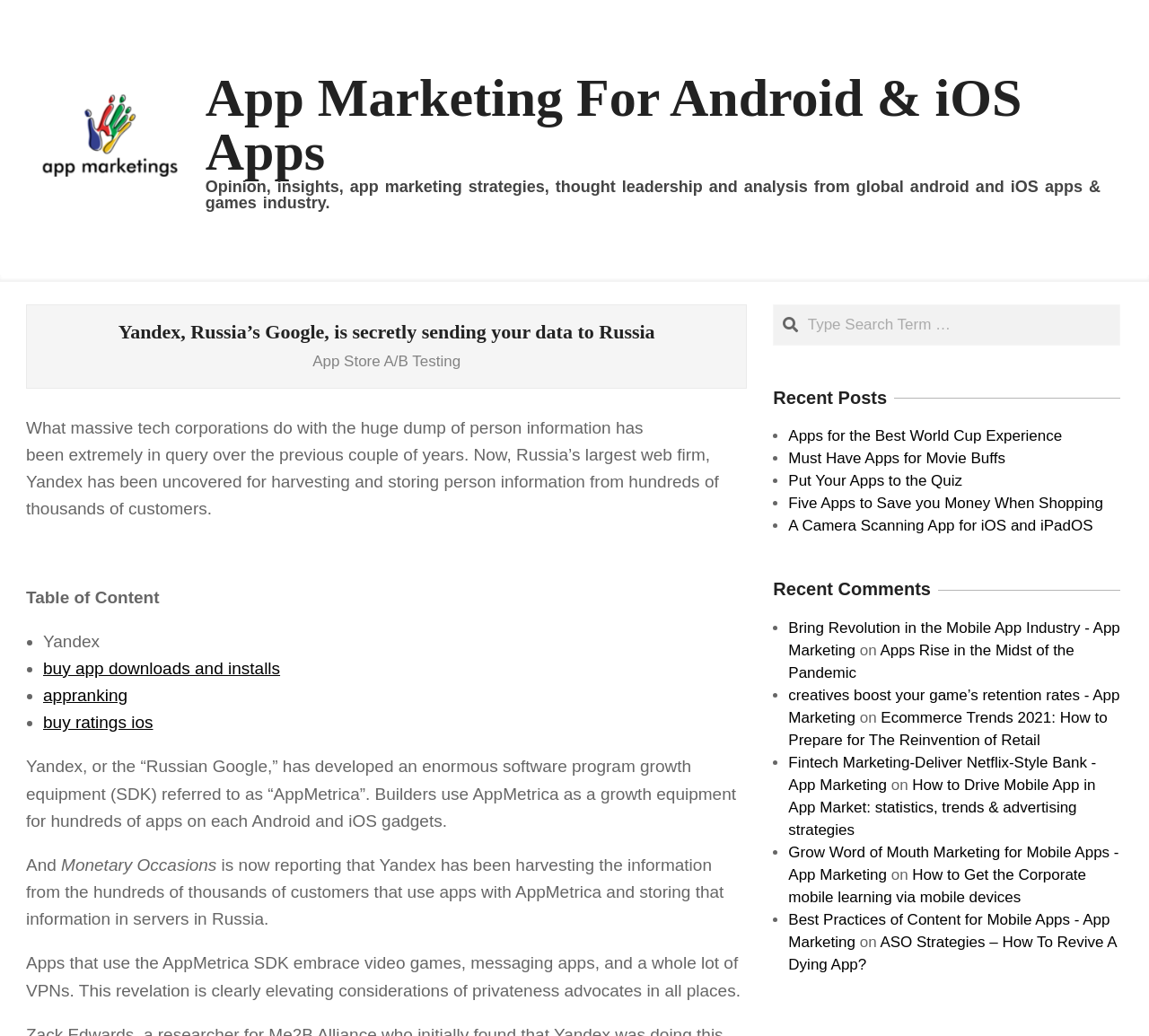Find the bounding box coordinates for the HTML element described as: "buy app downloads and installs". The coordinates should consist of four float values between 0 and 1, i.e., [left, top, right, bottom].

[0.038, 0.636, 0.244, 0.654]